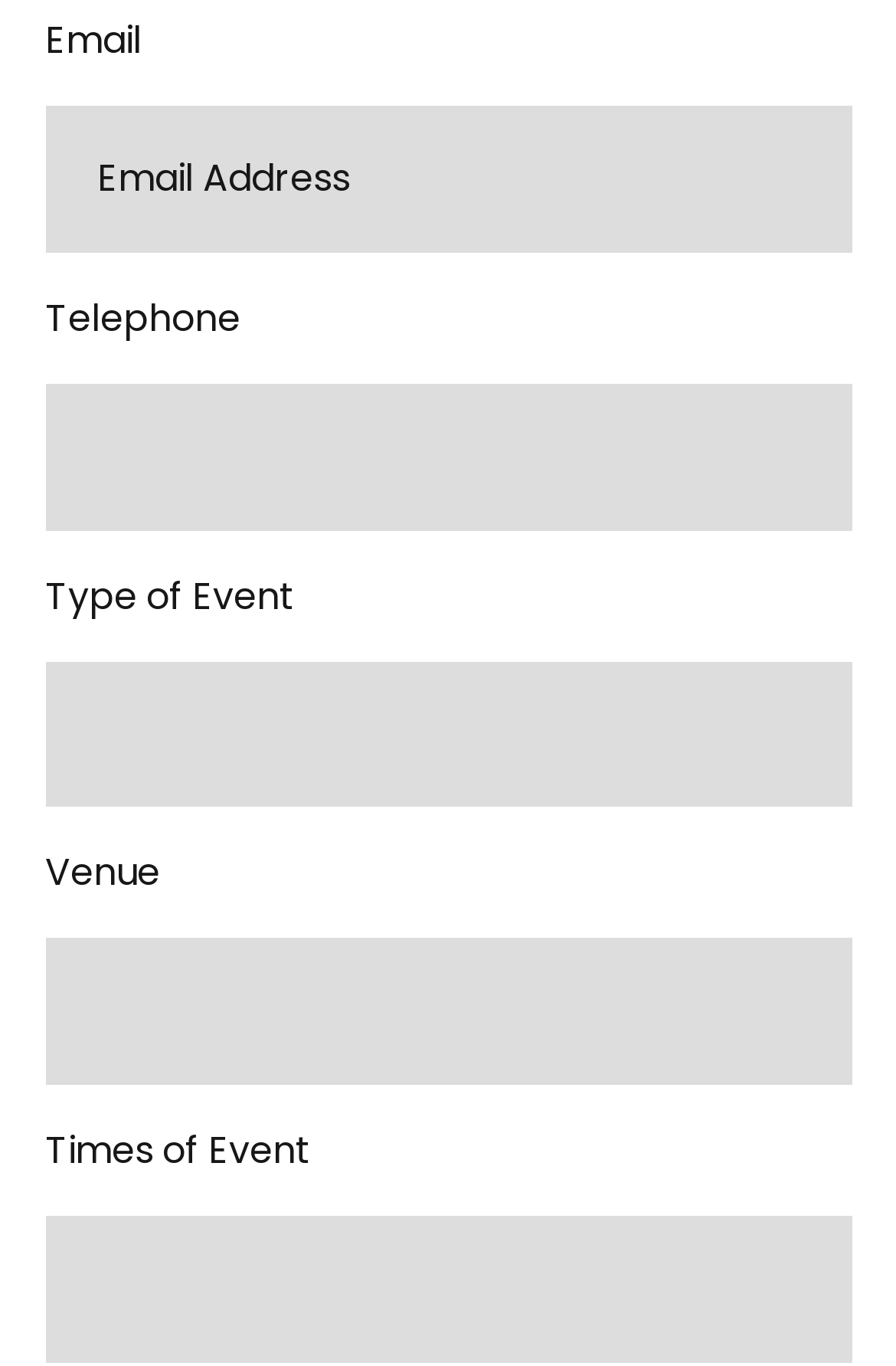From the element description: "Sweaters & Hoodies", extract the bounding box coordinates of the UI element. The coordinates should be expressed as four float numbers between 0 and 1, in the order [left, top, right, bottom].

None